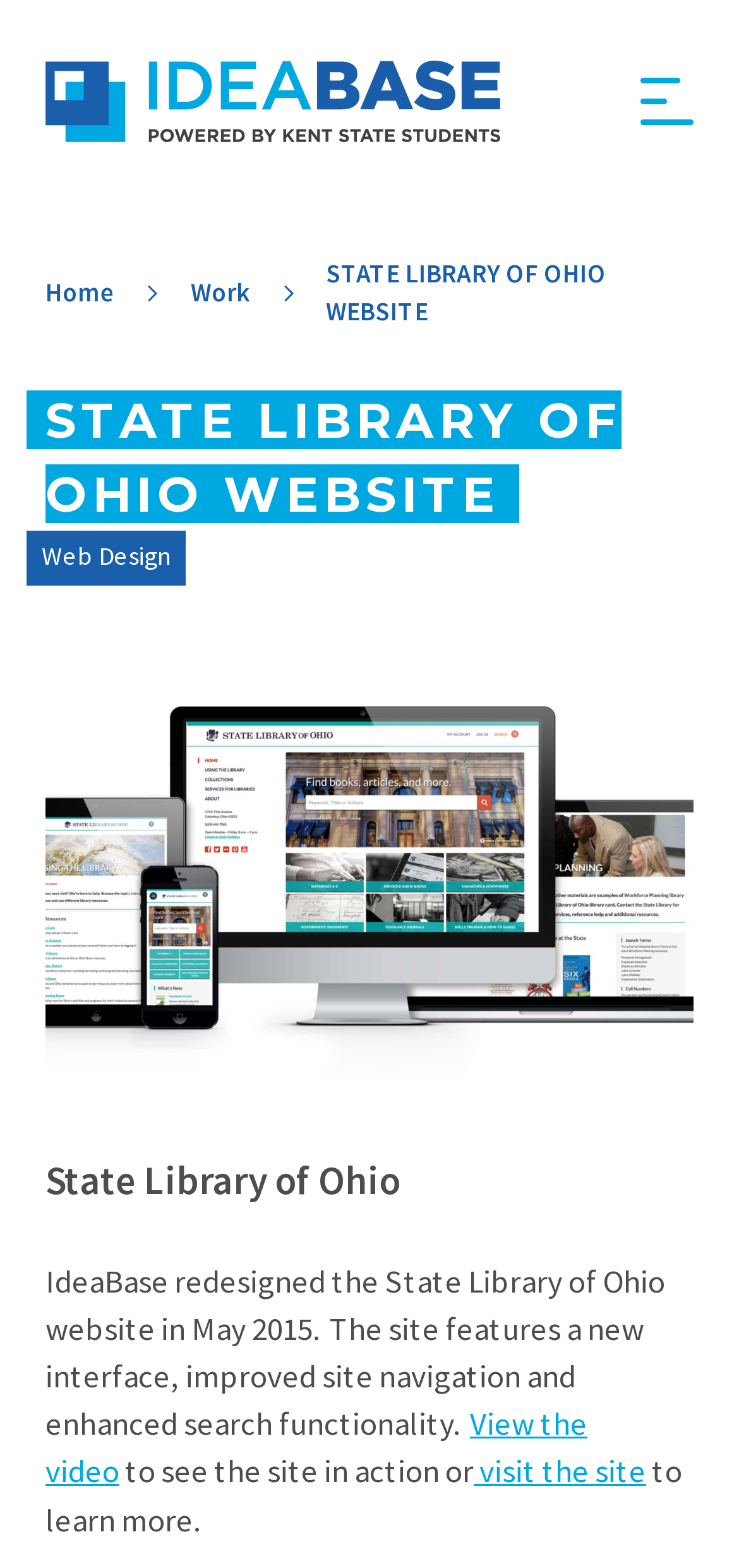Locate the bounding box coordinates of the element you need to click to accomplish the task described by this instruction: "Go to the WORK page".

[0.185, 0.243, 0.462, 0.281]